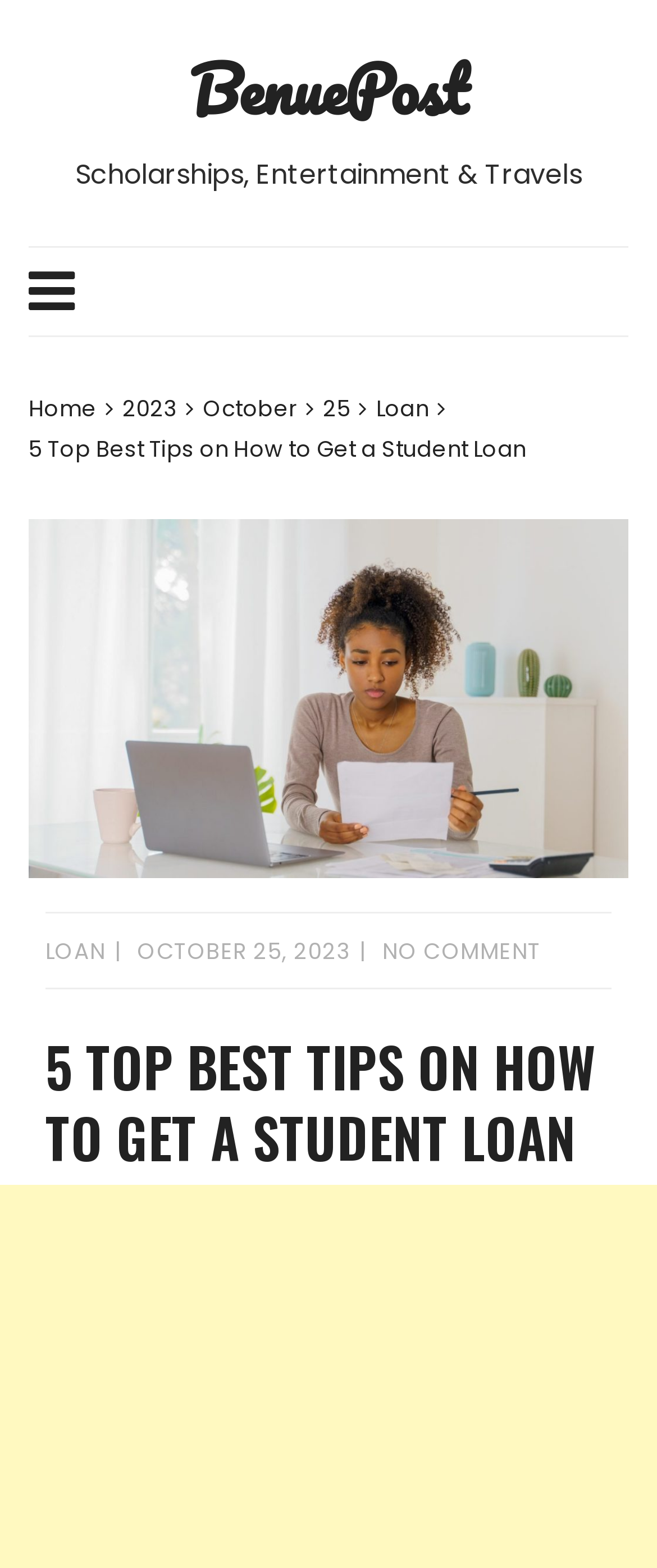What is the purpose of the webpage?
Using the image as a reference, give an elaborate response to the question.

The purpose of the webpage is to provide tips and advice on how to get a student loan, as indicated by the heading and the content of the webpage, which suggests that it is an informative article.